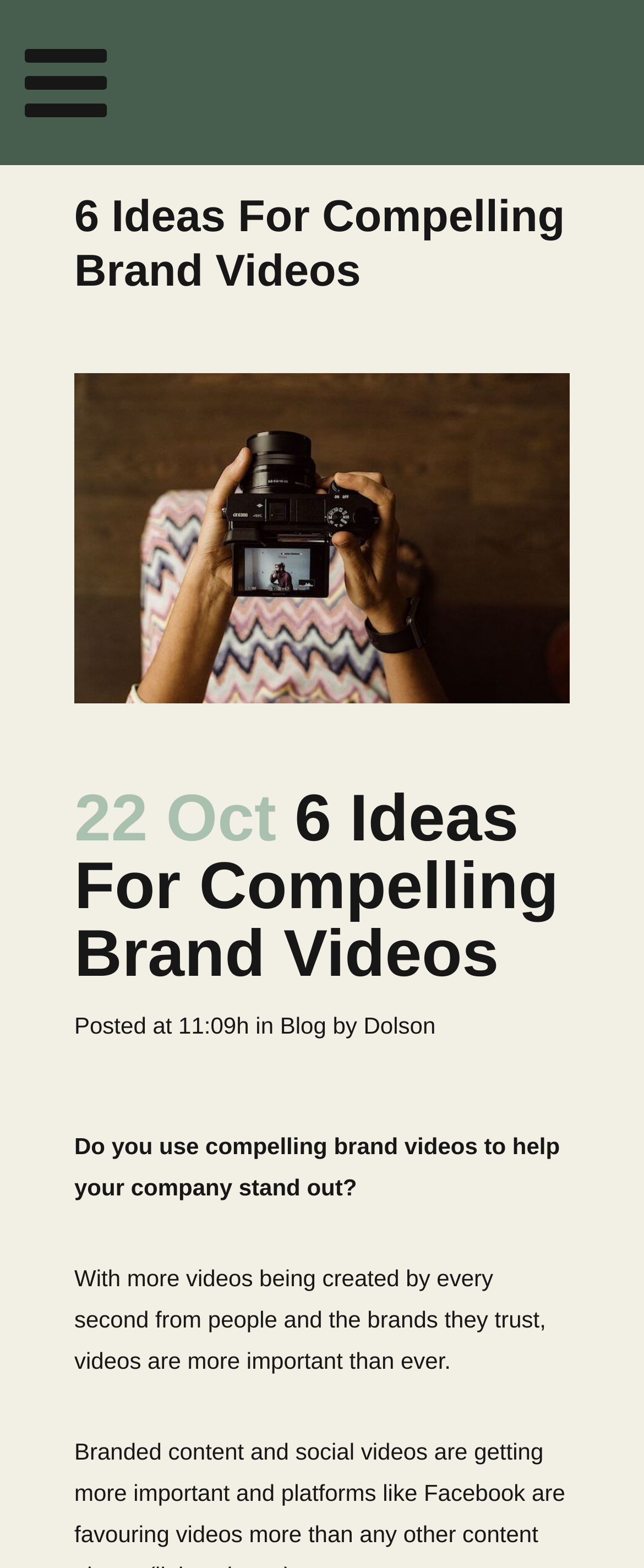What is the topic of the article?
Use the screenshot to answer the question with a single word or phrase.

Brand videos